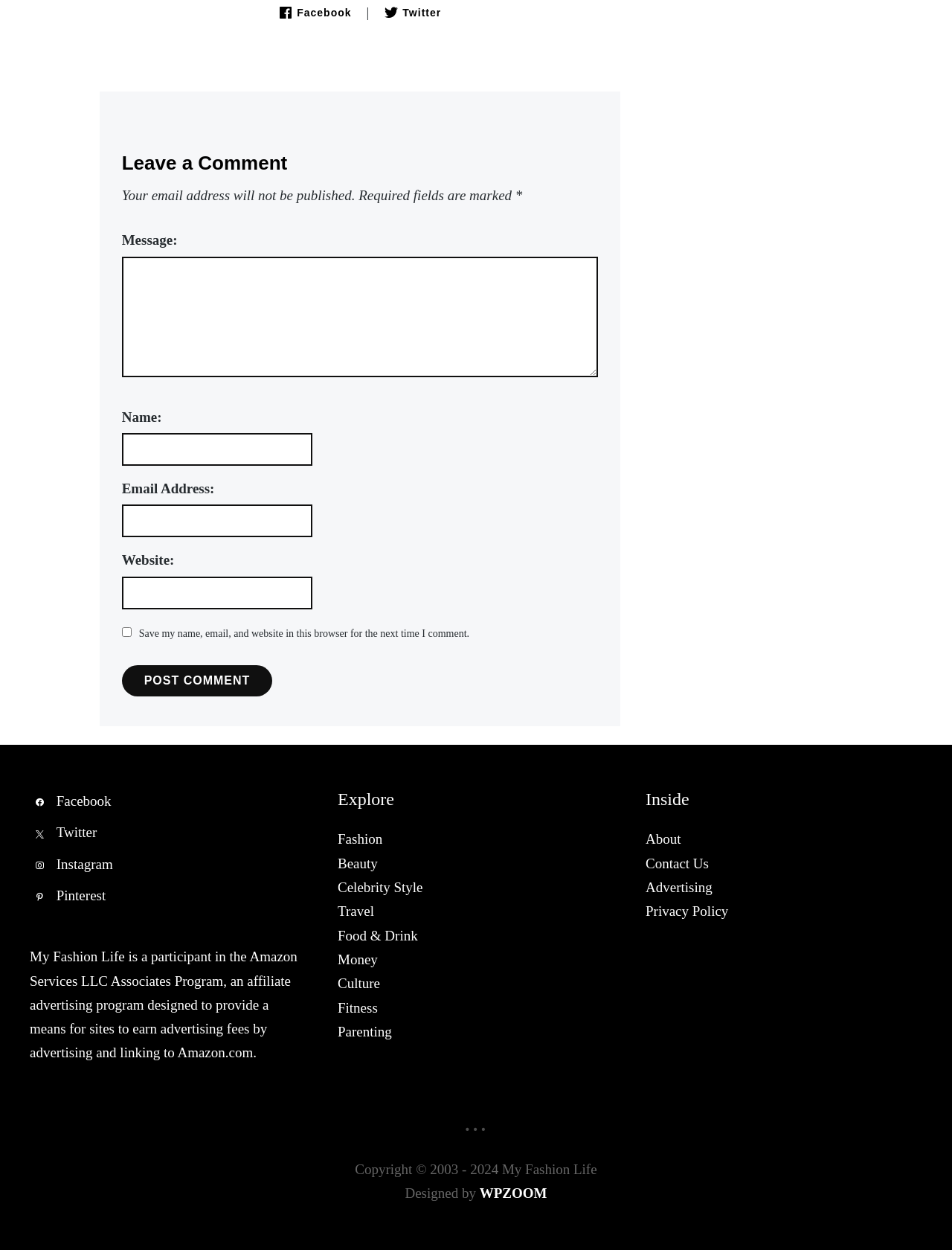Determine the bounding box coordinates for the area you should click to complete the following instruction: "Visit the About page".

[0.678, 0.665, 0.715, 0.678]